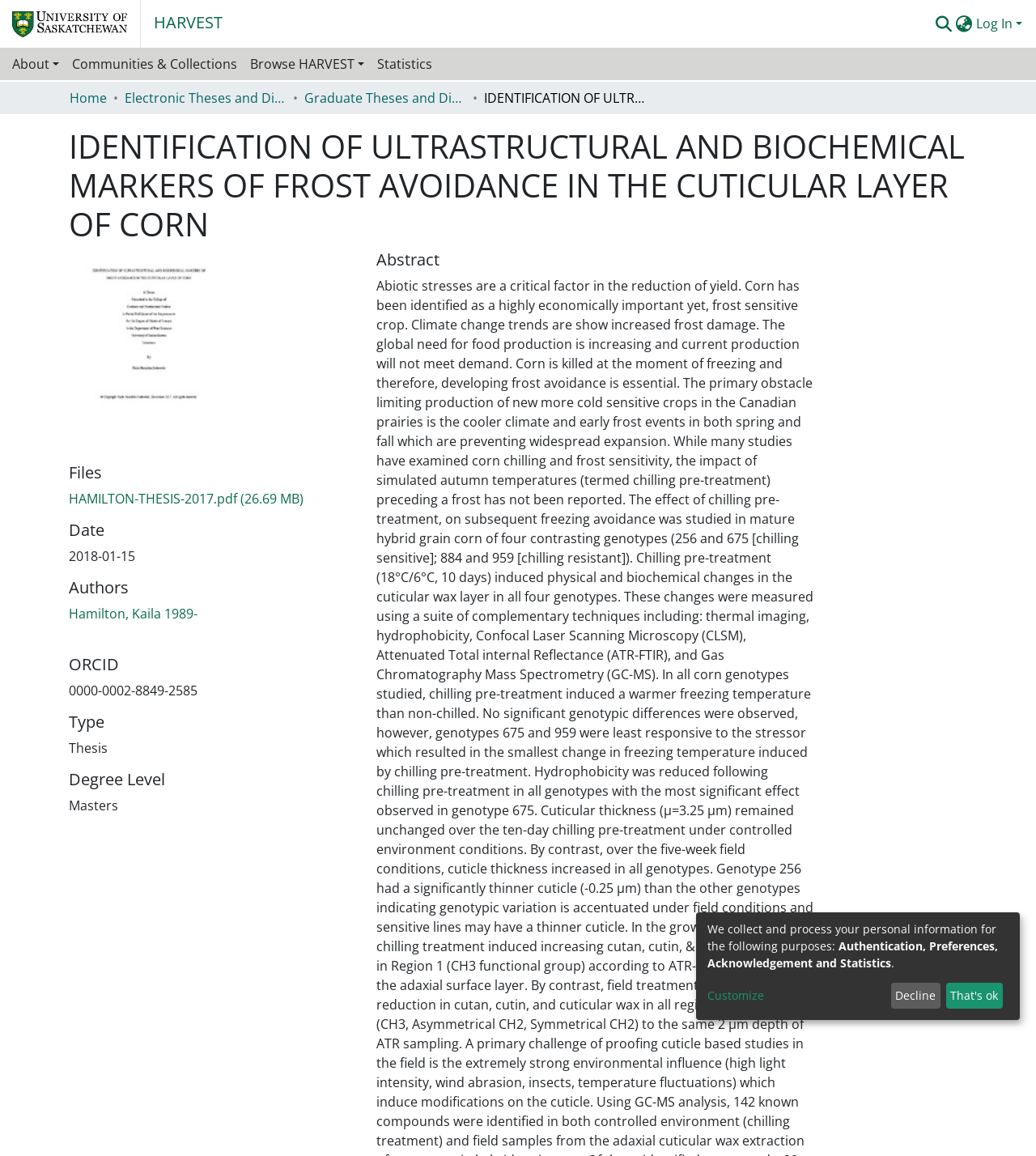Please identify and generate the text content of the webpage's main heading.

IDENTIFICATION OF ULTRASTRUCTURAL AND BIOCHEMICAL MARKERS OF FROST AVOIDANCE IN THE CUTICULAR LAYER OF CORN